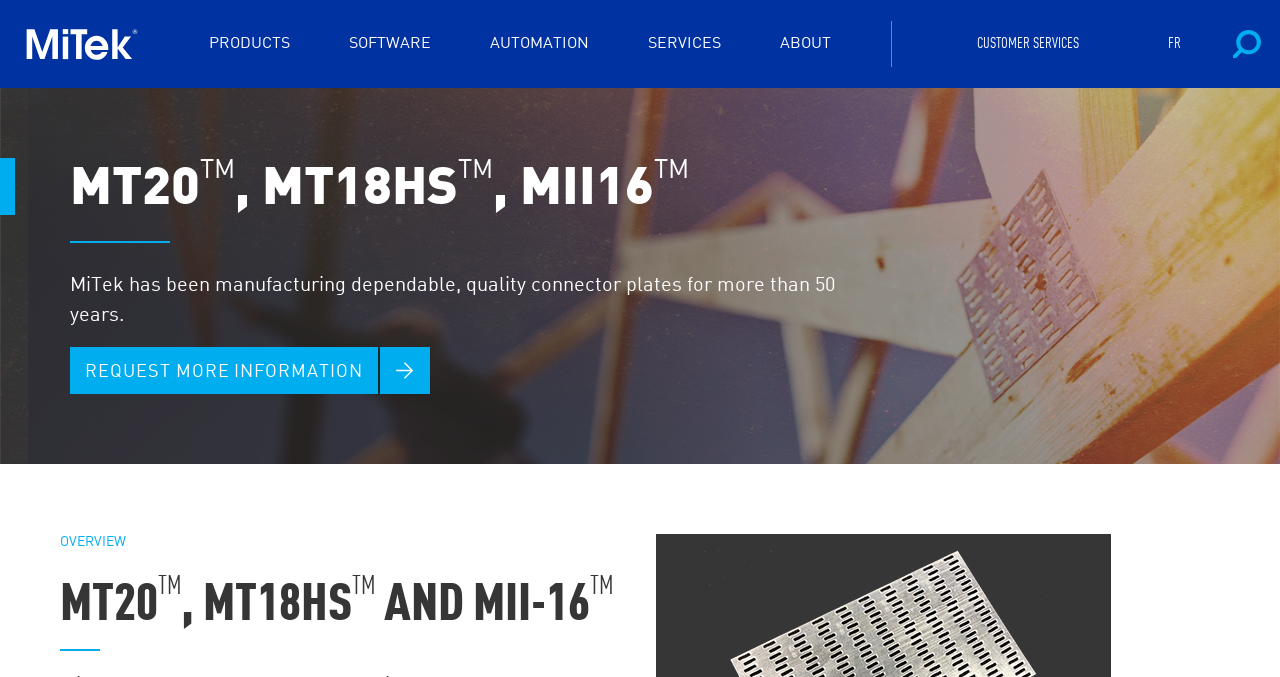Please identify the bounding box coordinates of the clickable region that I should interact with to perform the following instruction: "Search using the magnifying glass icon". The coordinates should be expressed as four float numbers between 0 and 1, i.e., [left, top, right, bottom].

[0.957, 0.032, 0.991, 0.097]